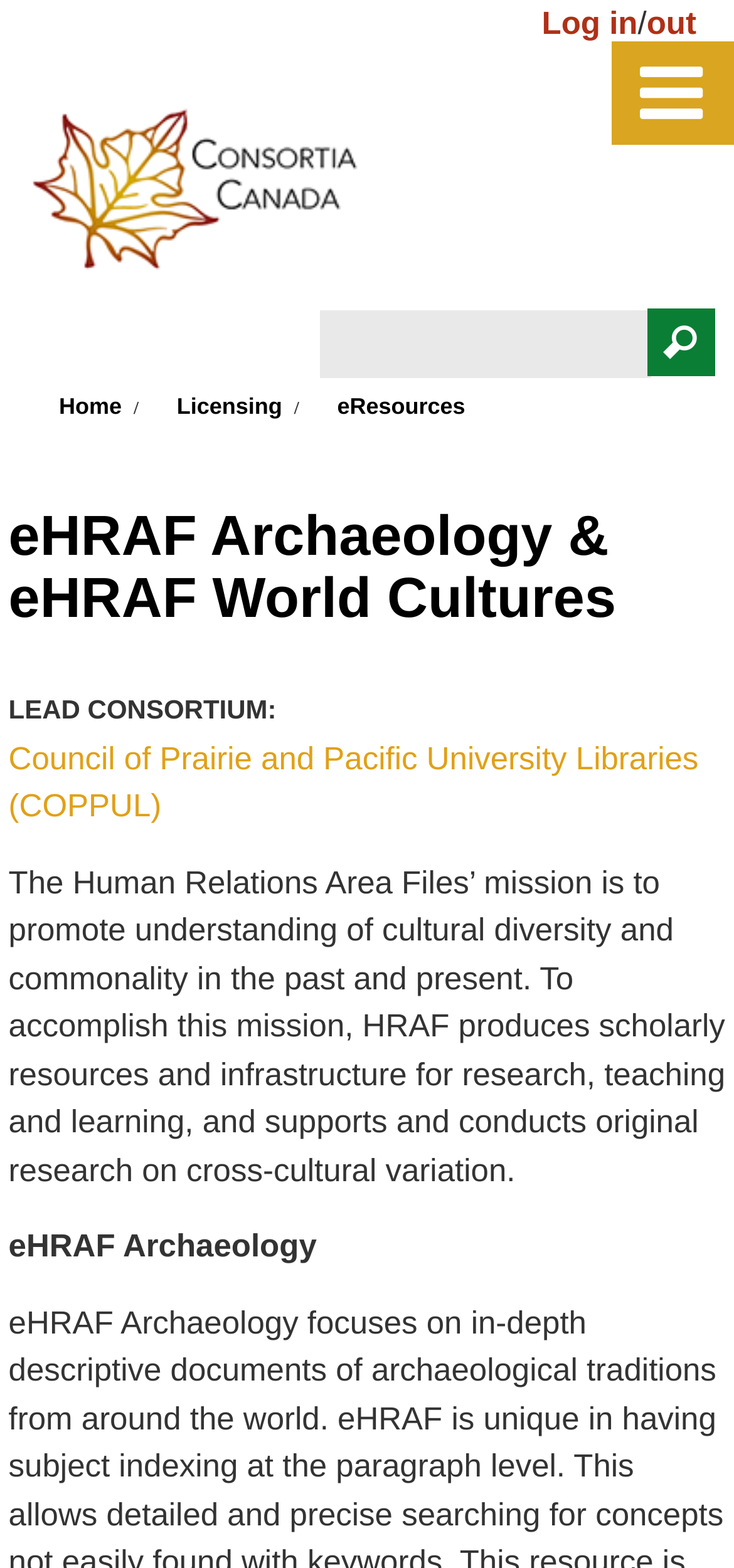Please identify the bounding box coordinates of the element I need to click to follow this instruction: "Search for a term".

[0.435, 0.197, 0.988, 0.261]